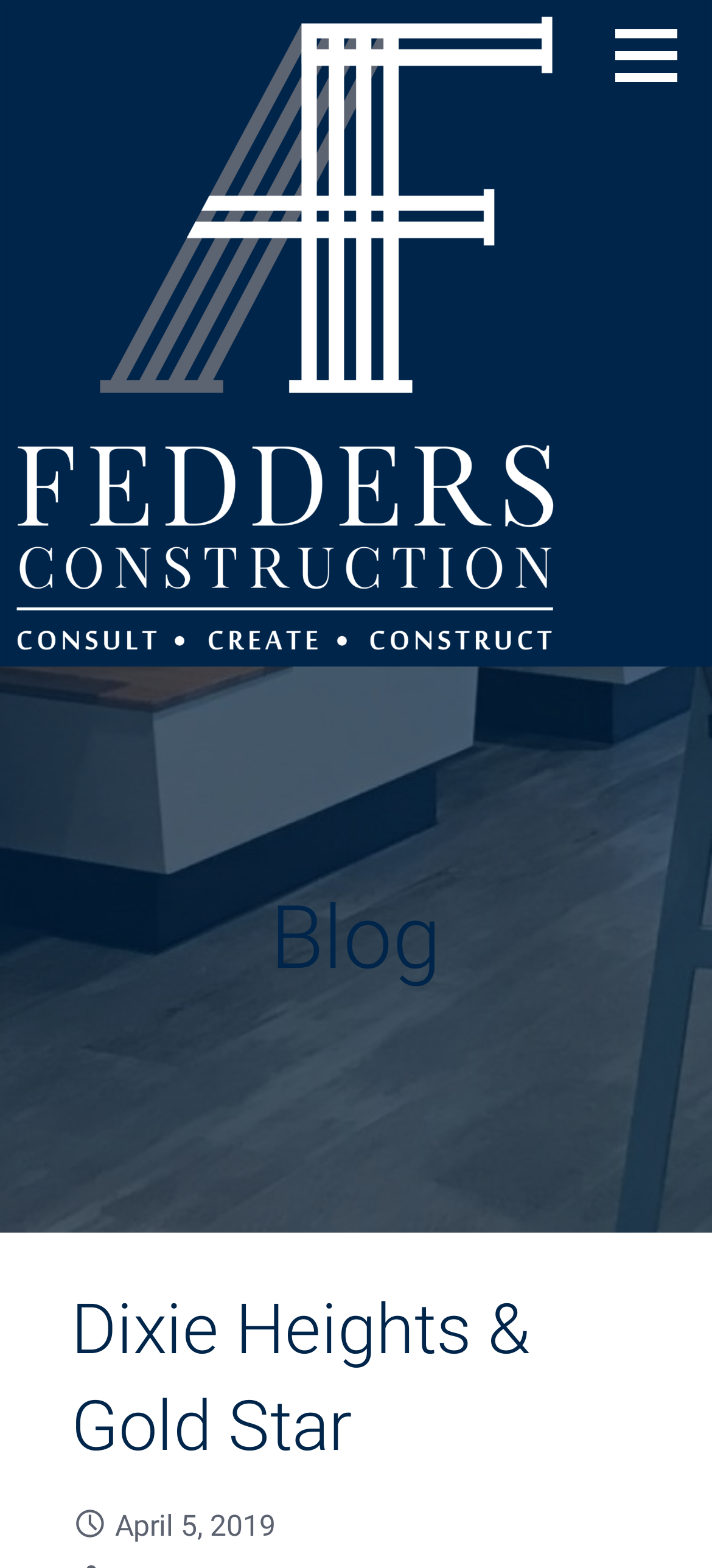Locate the bounding box for the described UI element: "parent_node: FEDDERS CONSTRUCTION". Ensure the coordinates are four float numbers between 0 and 1, formatted as [left, top, right, bottom].

[0.852, 0.005, 1.0, 0.066]